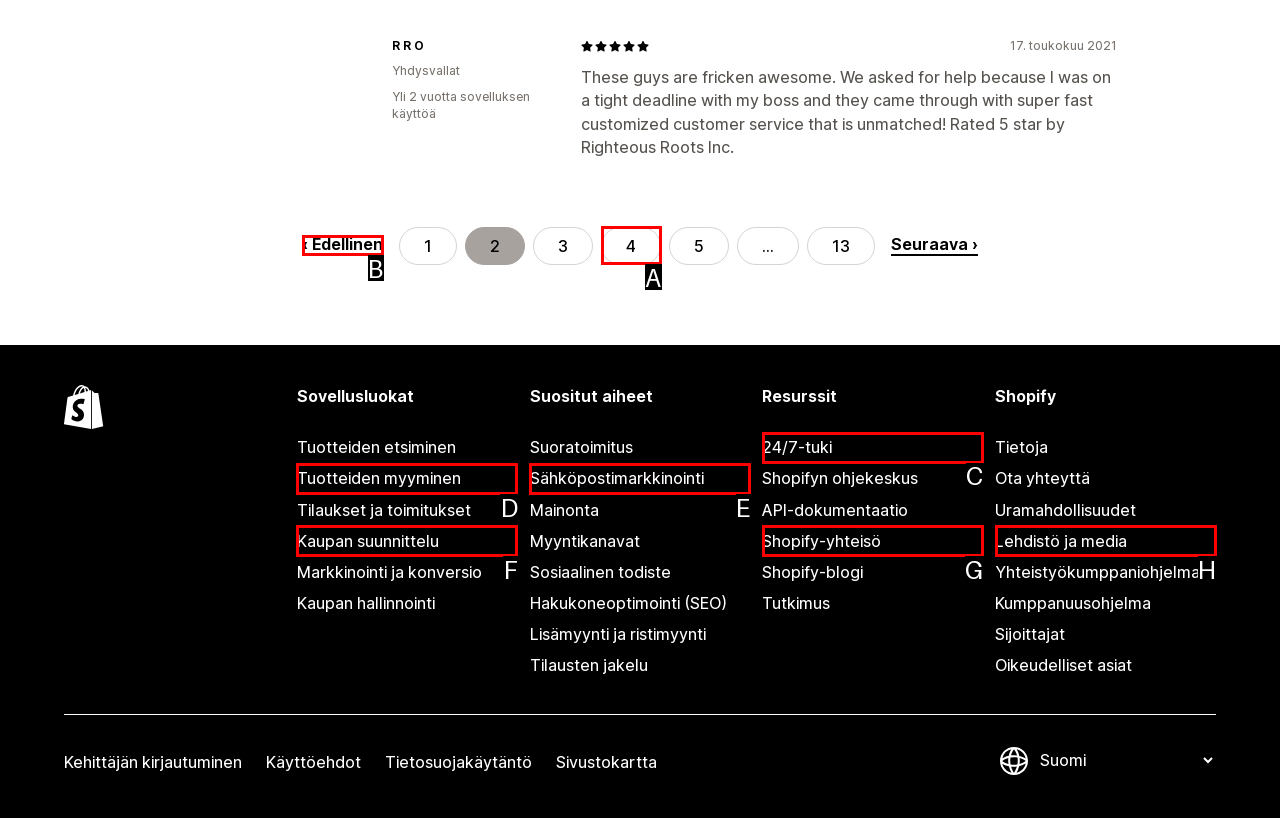Choose the option that best matches the element: Lehdistö ja media
Respond with the letter of the correct option.

H